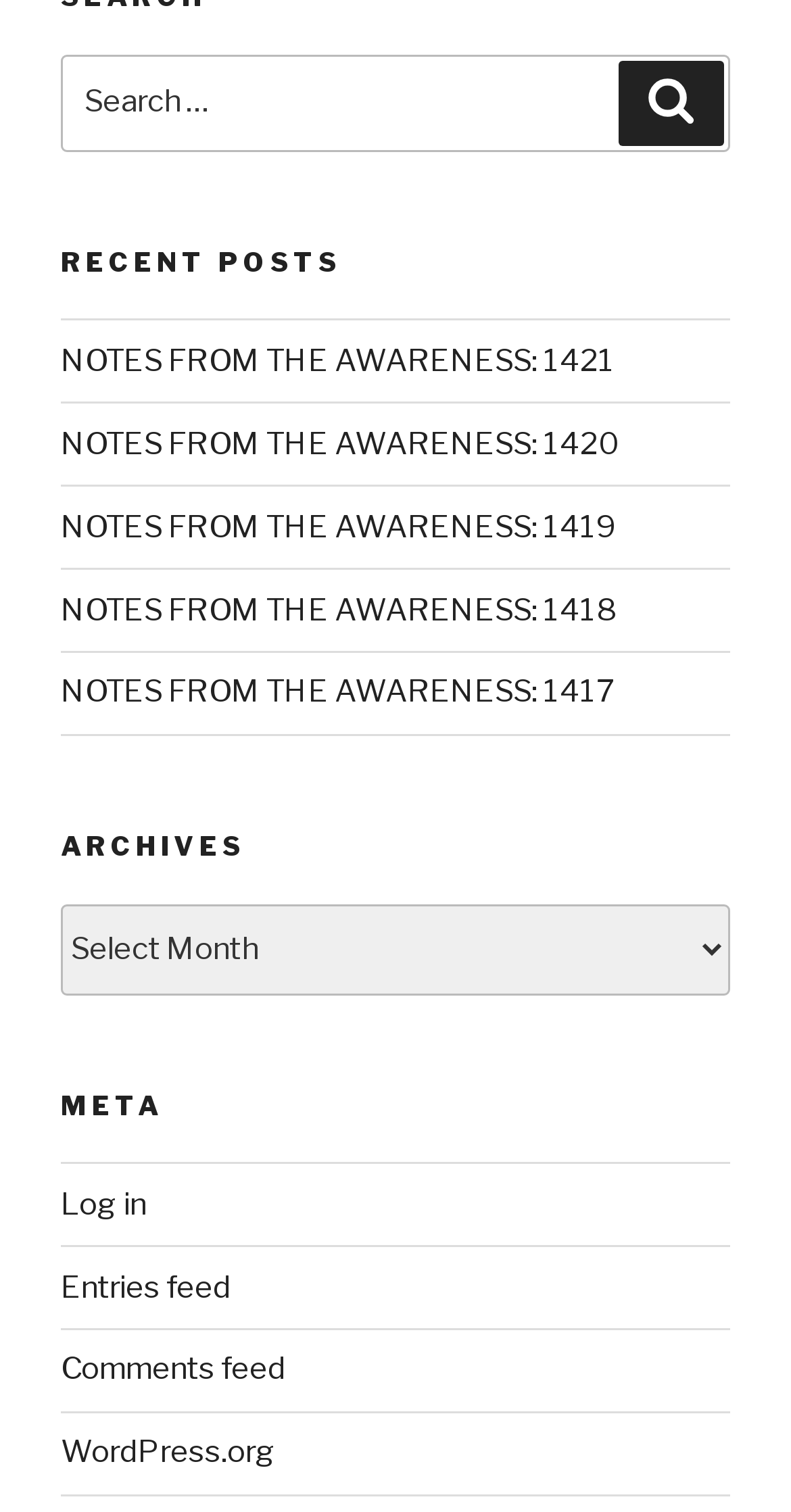Given the element description: "WordPress.org", predict the bounding box coordinates of this UI element. The coordinates must be four float numbers between 0 and 1, given as [left, top, right, bottom].

[0.077, 0.949, 0.349, 0.973]